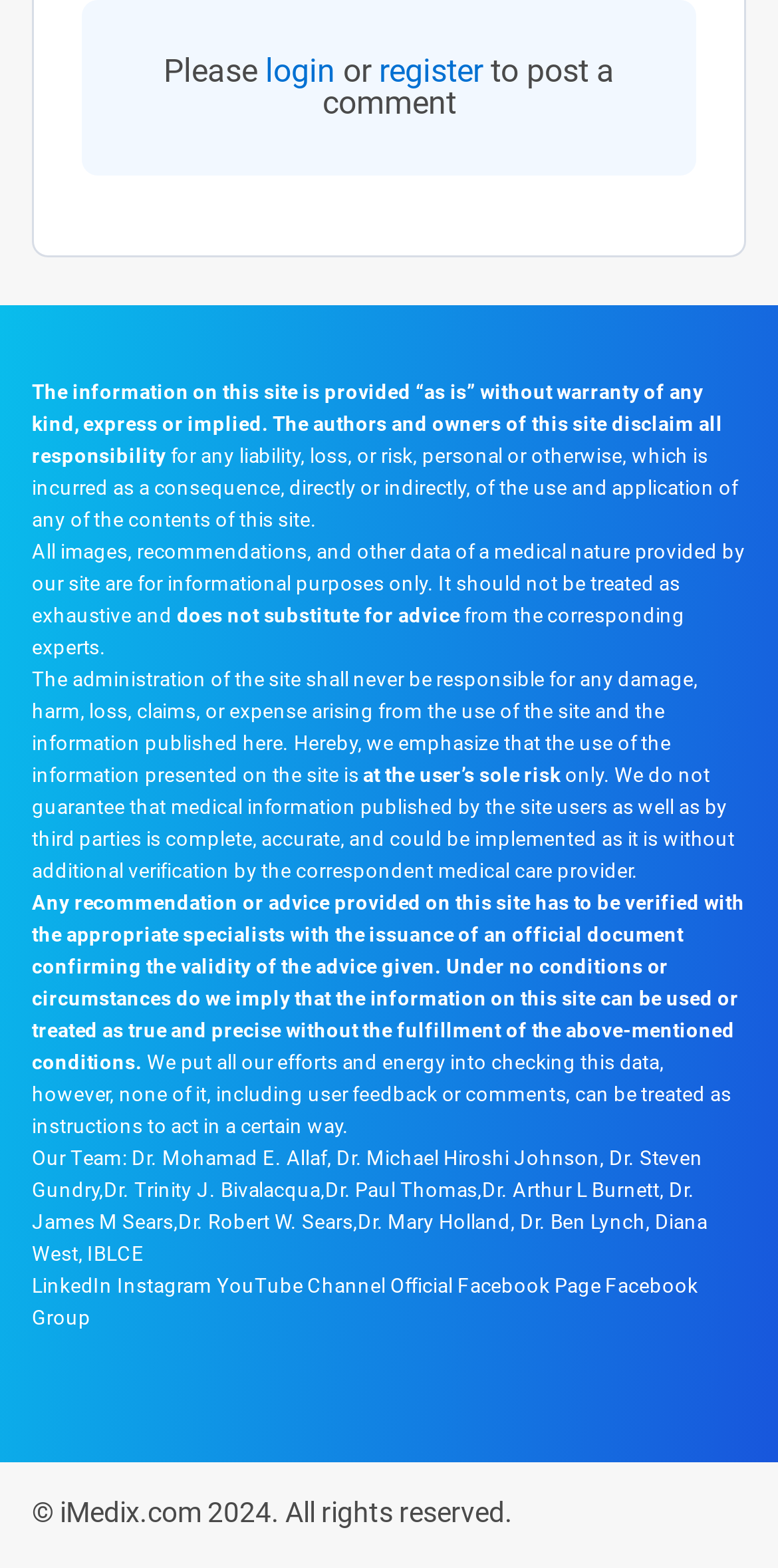Determine the bounding box coordinates of the clickable region to carry out the instruction: "Read the post by deeplist".

None